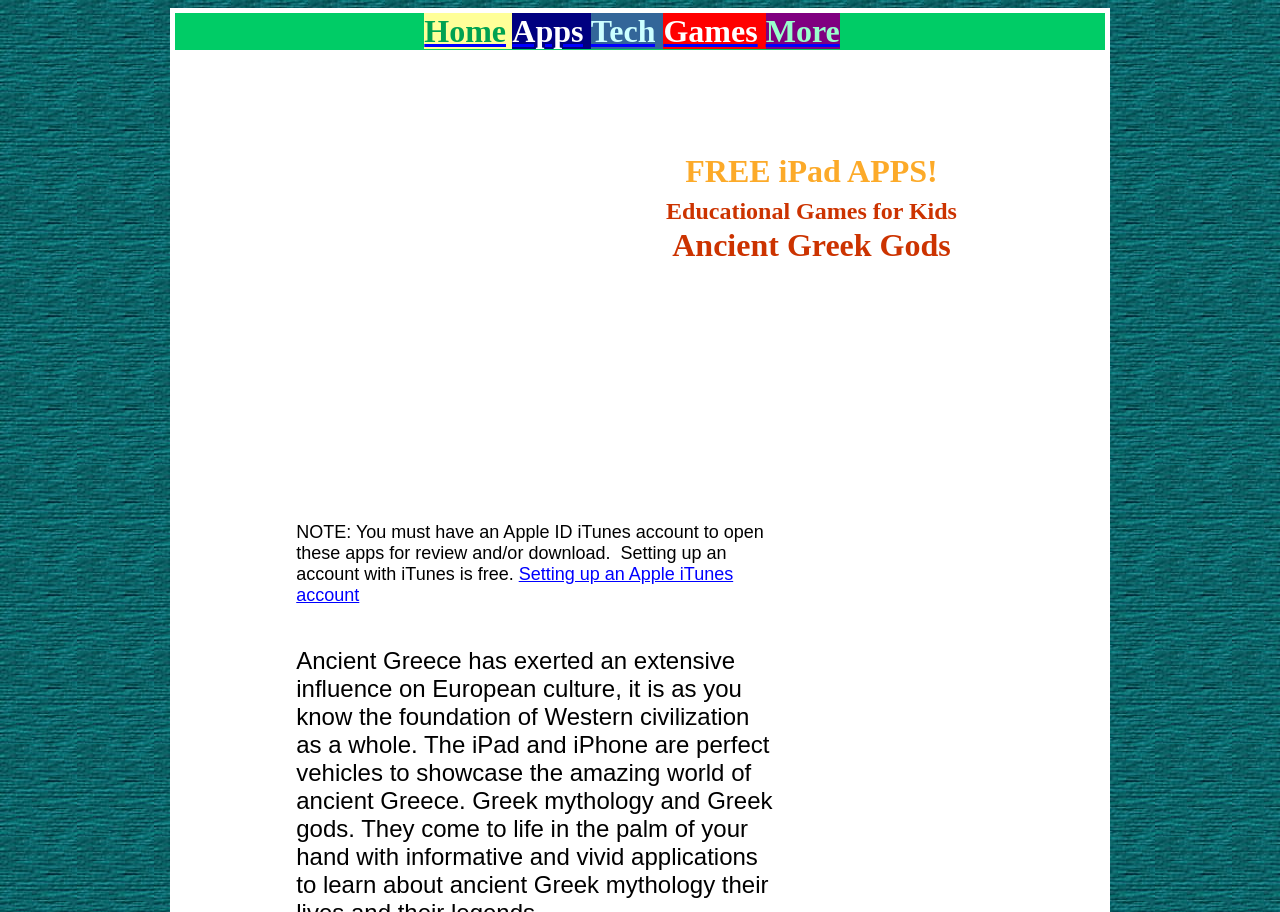Create a detailed summary of all the visual and textual information on the webpage.

This webpage is about free iPad apps for kids, specifically focusing on Greek mythology and ancient Greek gods and goddesses. At the top, there is a navigation menu with five links: "Home", "Apps", "Tech", "Games", and "More", which are evenly spaced and aligned horizontally. 

Below the navigation menu, there is a prominent title that reads "FREE iPad APPS! Educational Games for Kids Ancient Greek Gods". This title is centered and takes up a significant portion of the screen.

The rest of the webpage appears to be divided into sections, with empty spaces in between. There is a link titled "Setting up an Apple iTunes account" located near the bottom of the page.